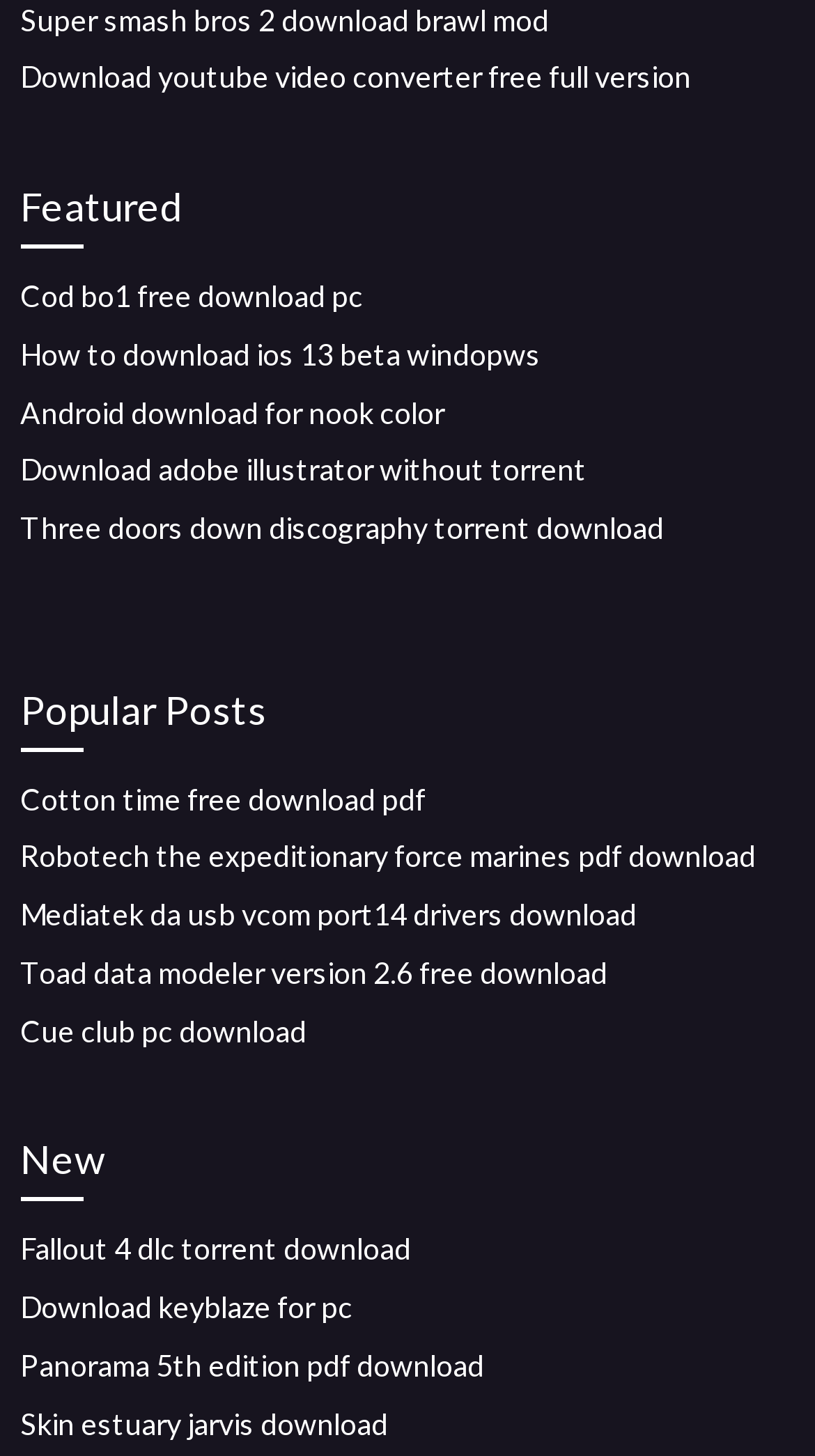Find the bounding box of the web element that fits this description: "Skin estuary jarvis download".

[0.025, 0.965, 0.476, 0.989]